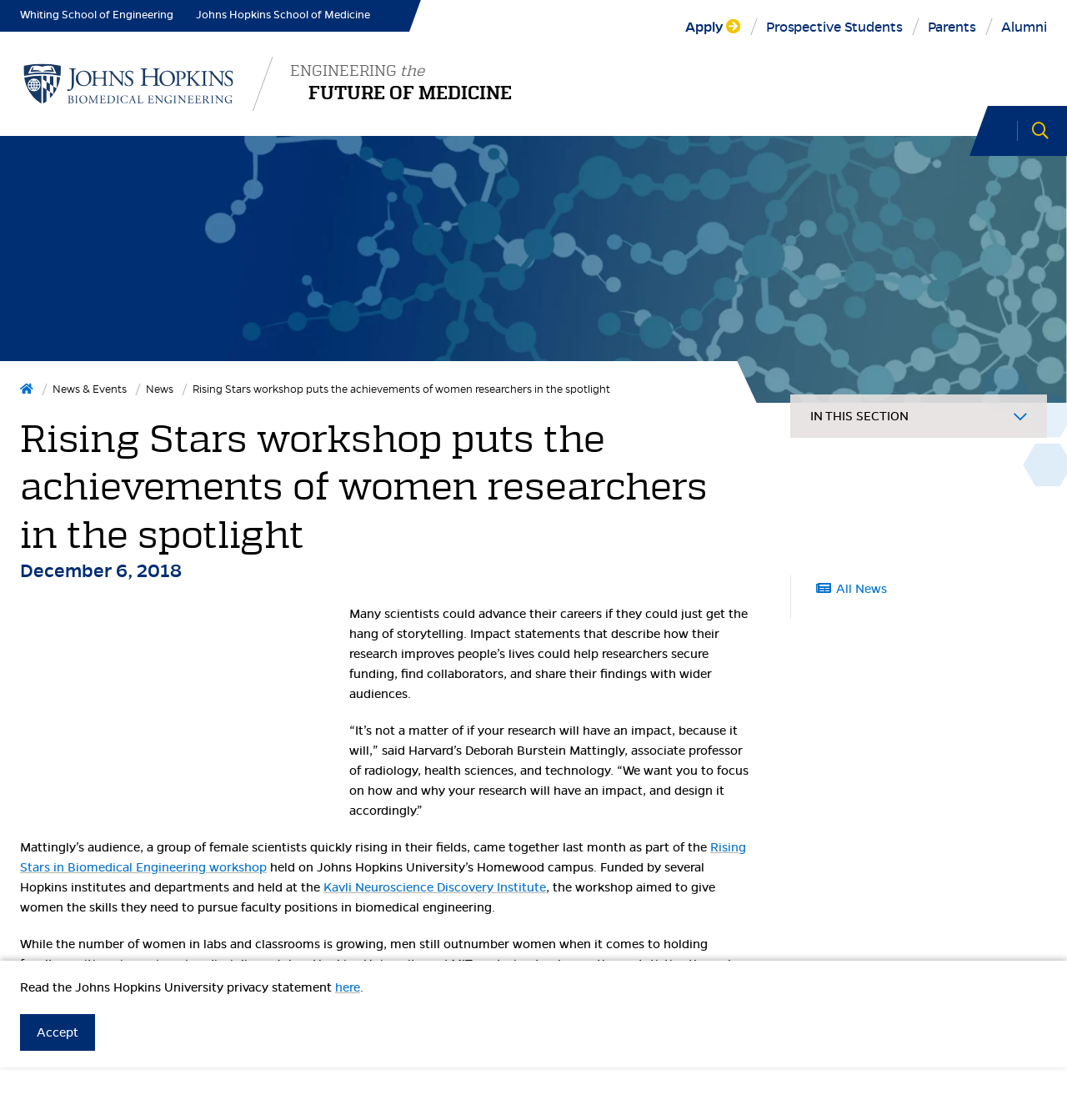What is the purpose of the Rising Stars workshop?
Please provide a detailed and thorough answer to the question.

I found the answer by reading the text 'the workshop aimed to give women the skills they need to pursue faculty positions in biomedical engineering' which clearly states the purpose of the workshop.